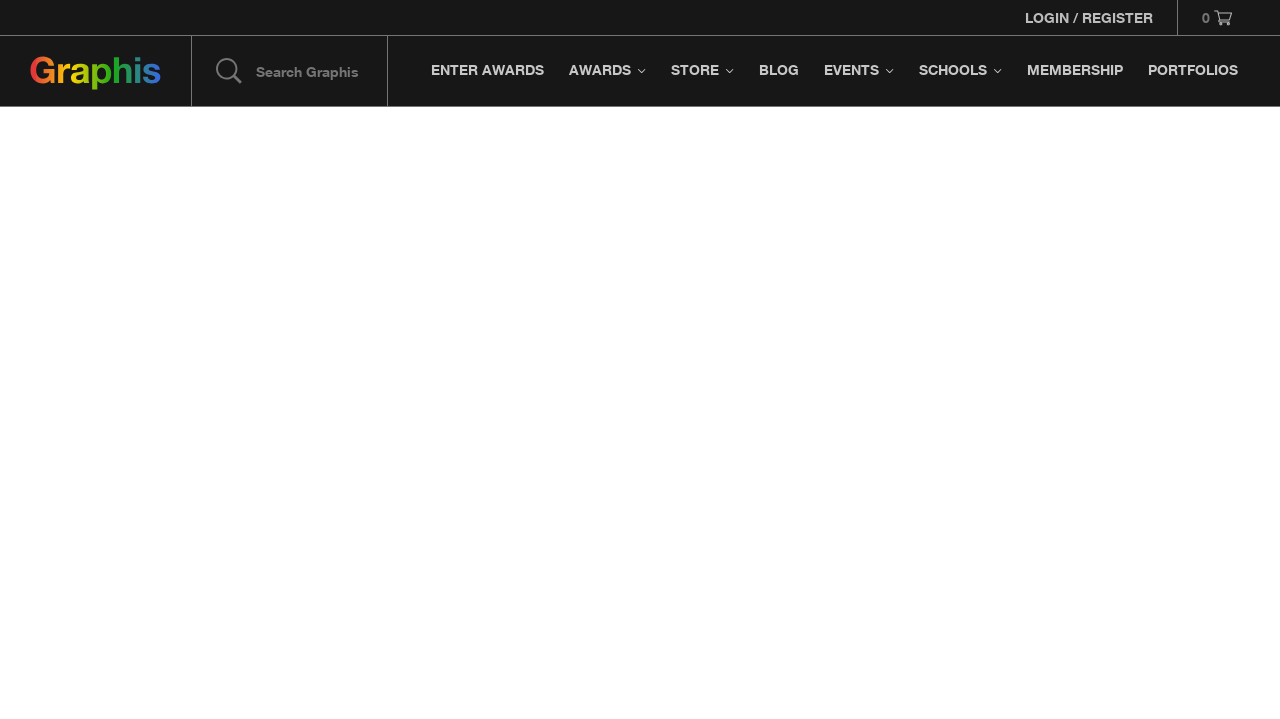What is the function of the 'Search Graphis' textbox?
Give a comprehensive and detailed explanation for the question.

The 'Search Graphis' textbox is a search bar that allows users to search for specific content within the Graphis website. This feature is commonly found on websites to facilitate easy navigation and discovery of relevant information.